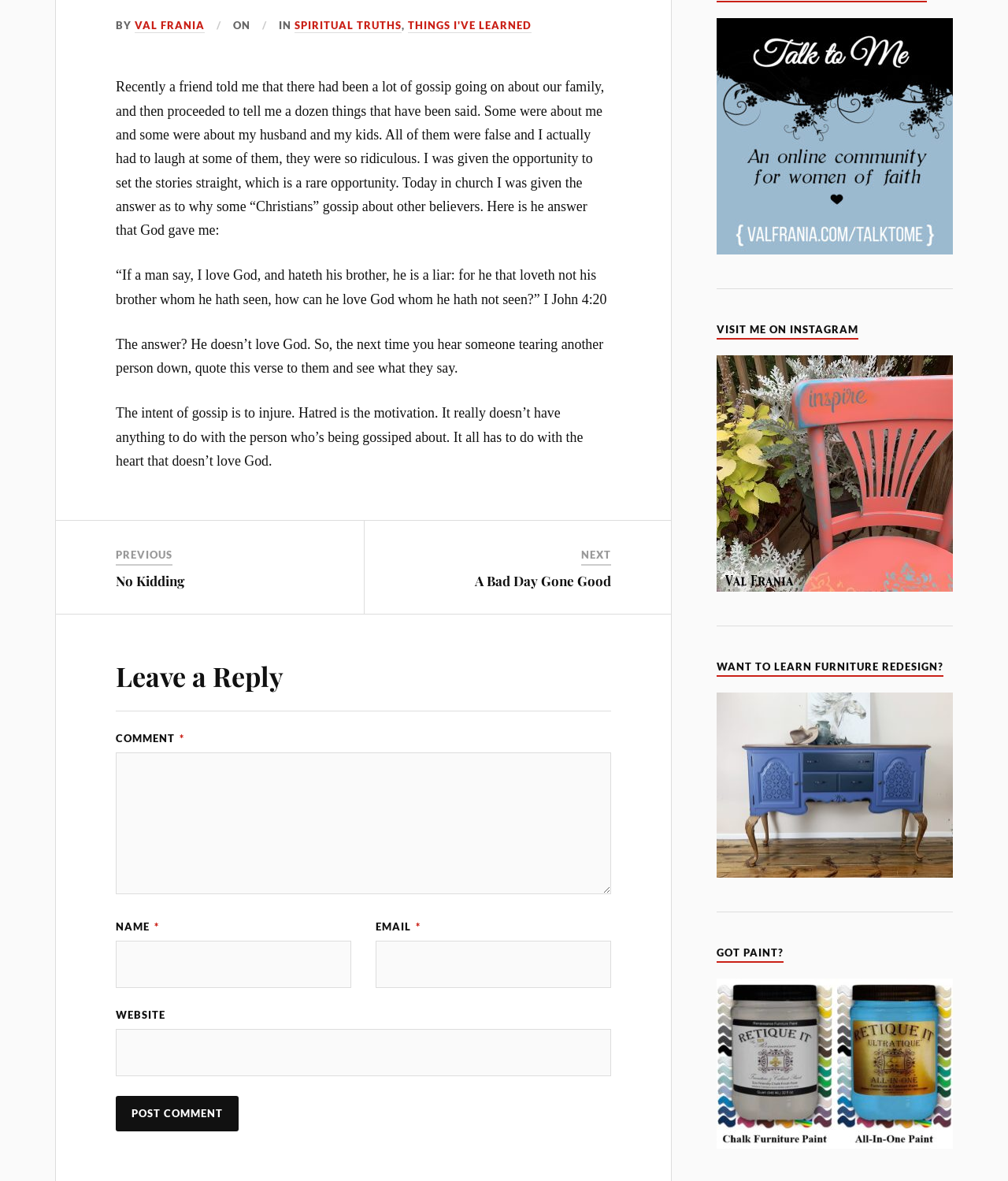Based on the element description: "parent_node: NAME * name="author"", identify the bounding box coordinates for this UI element. The coordinates must be four float numbers between 0 and 1, listed as [left, top, right, bottom].

[0.115, 0.796, 0.348, 0.836]